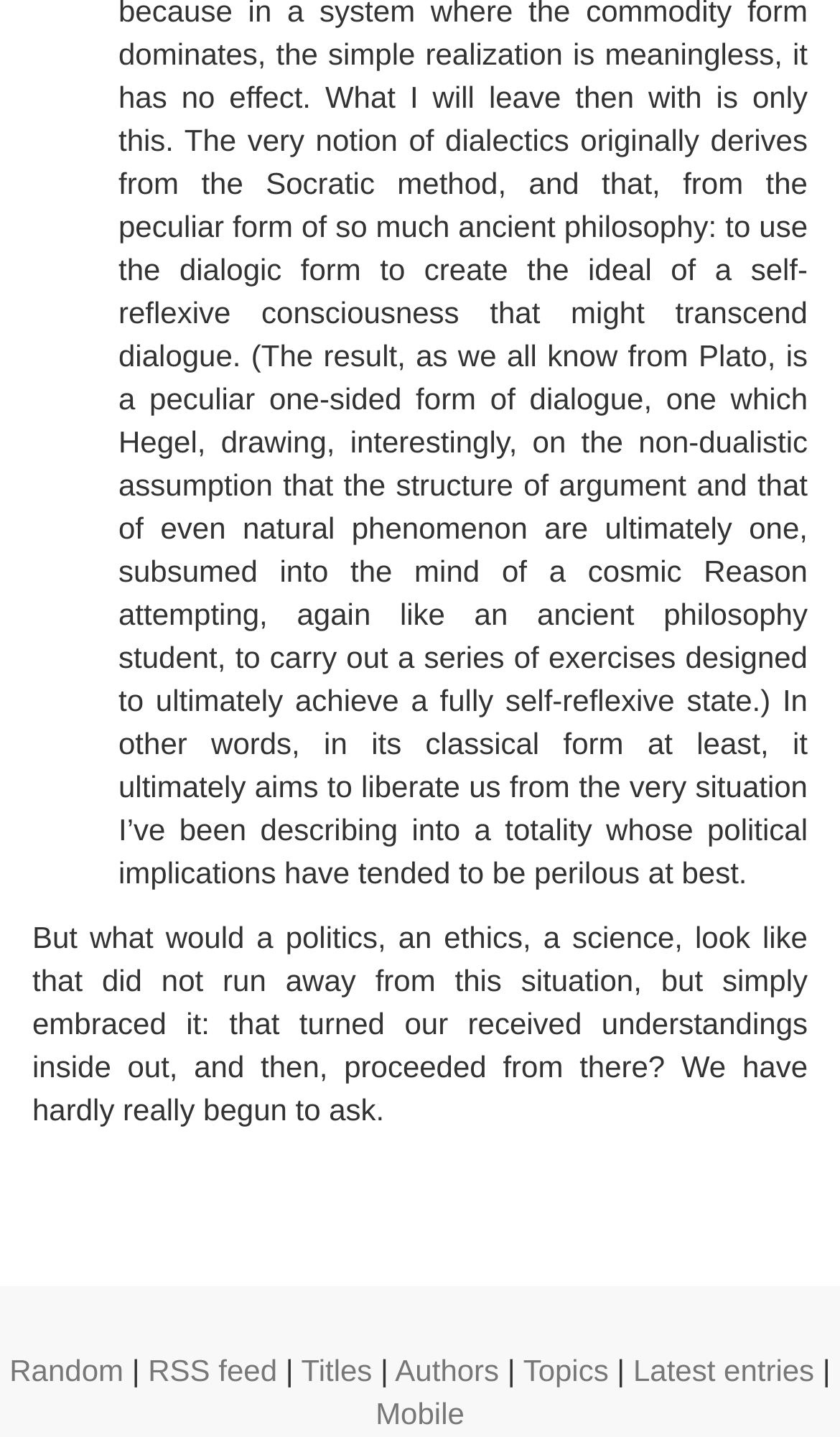Bounding box coordinates are given in the format (top-left x, top-left y, bottom-right x, bottom-right y). All values should be floating point numbers between 0 and 1. Provide the bounding box coordinate for the UI element described as: Random

[0.011, 0.942, 0.147, 0.966]